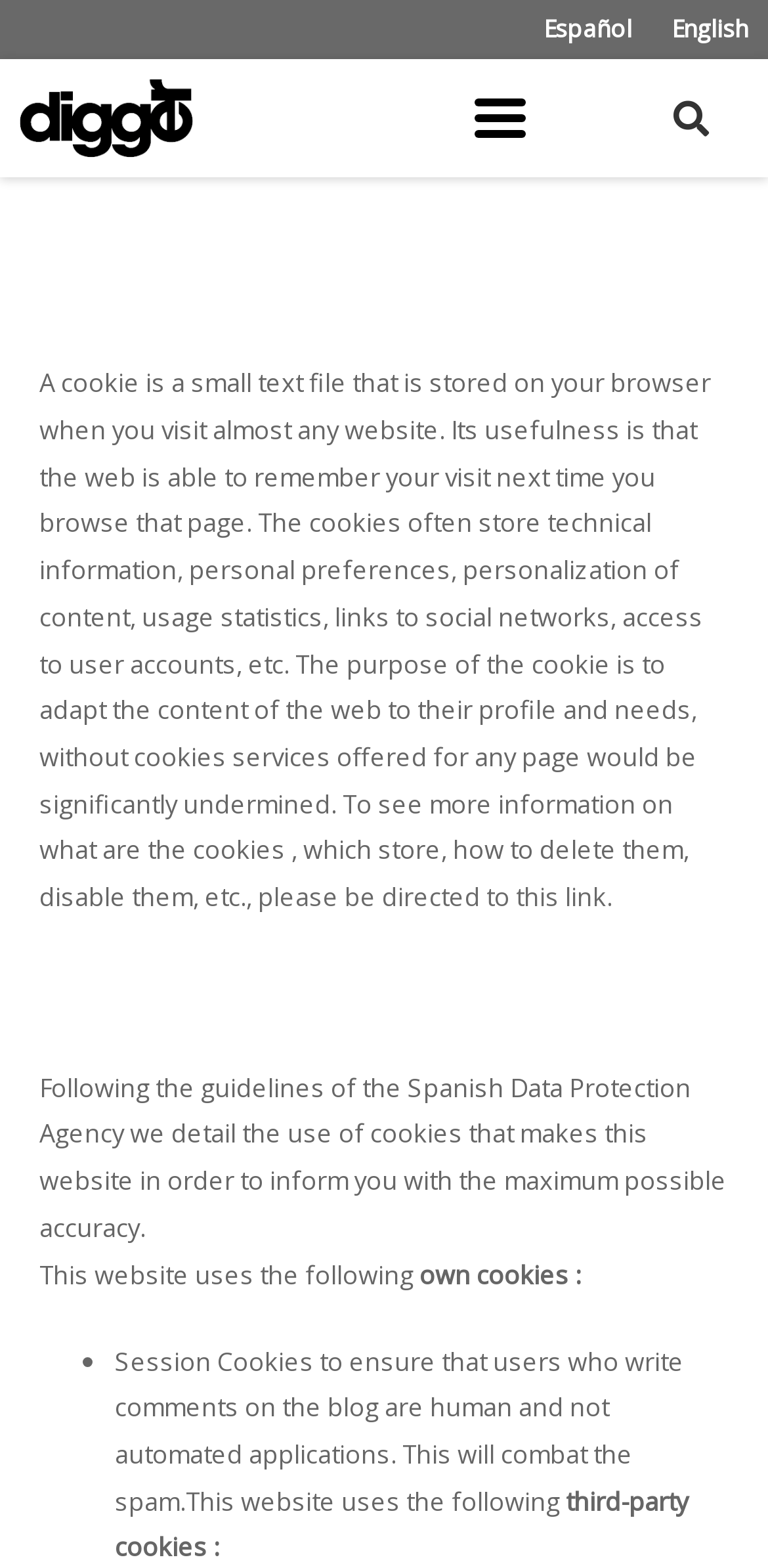Please determine the bounding box of the UI element that matches this description: Español. The coordinates should be given as (top-left x, top-left y, bottom-right x, bottom-right y), with all values between 0 and 1.

[0.682, 0.0, 0.849, 0.038]